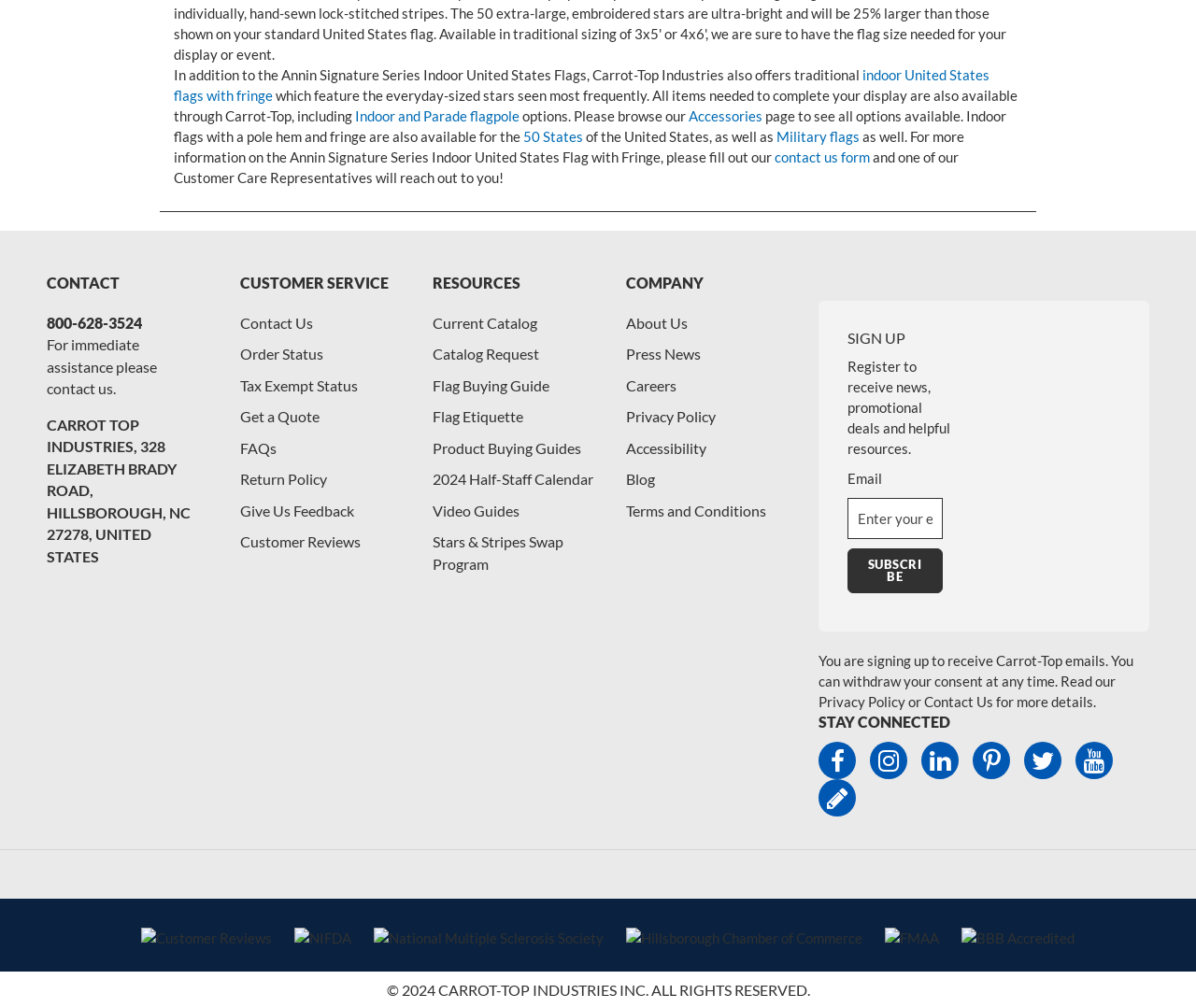Specify the bounding box coordinates of the area that needs to be clicked to achieve the following instruction: "View customer reviews".

[0.108, 0.947, 0.236, 0.964]